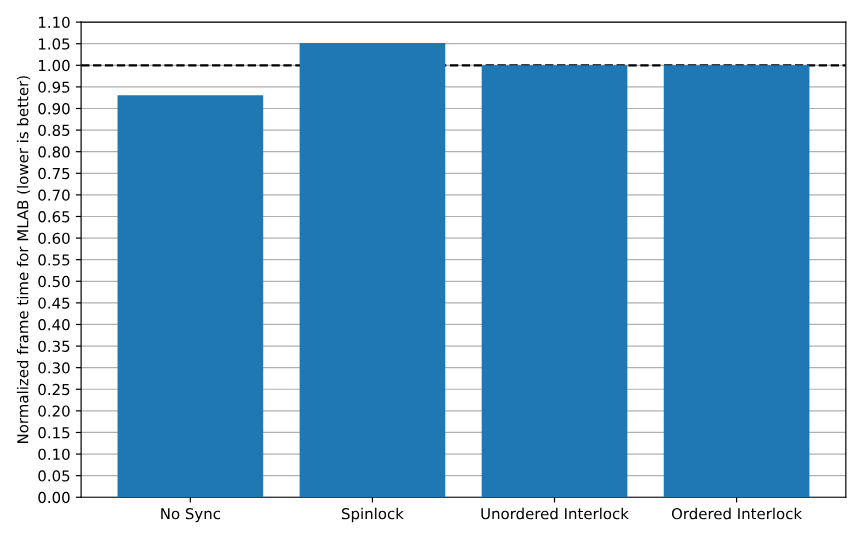Offer a detailed narrative of what is shown in the image.

The image presents a bar chart illustrating the normalized frame time for MLAB under different synchronization methods: "No Sync," "Spinlock," "Unordered Interlock," and "Ordered Interlock." Each bar reflects the performance metrics, with values ranging closer to zero indicating better performance. The chart features a dashed line at the 1.00 mark, highlighting the point of reference for optimal performance, below which the lower frame time is preferred. The bars for "No Sync" and the various interlocking methods show the relative efficiency of these synchronization techniques, with the "Spinlock" method noticeably slightly higher than the others. The chart effectively visualizes how different synchronization strategies impact frame time performance in graphics processing contexts.